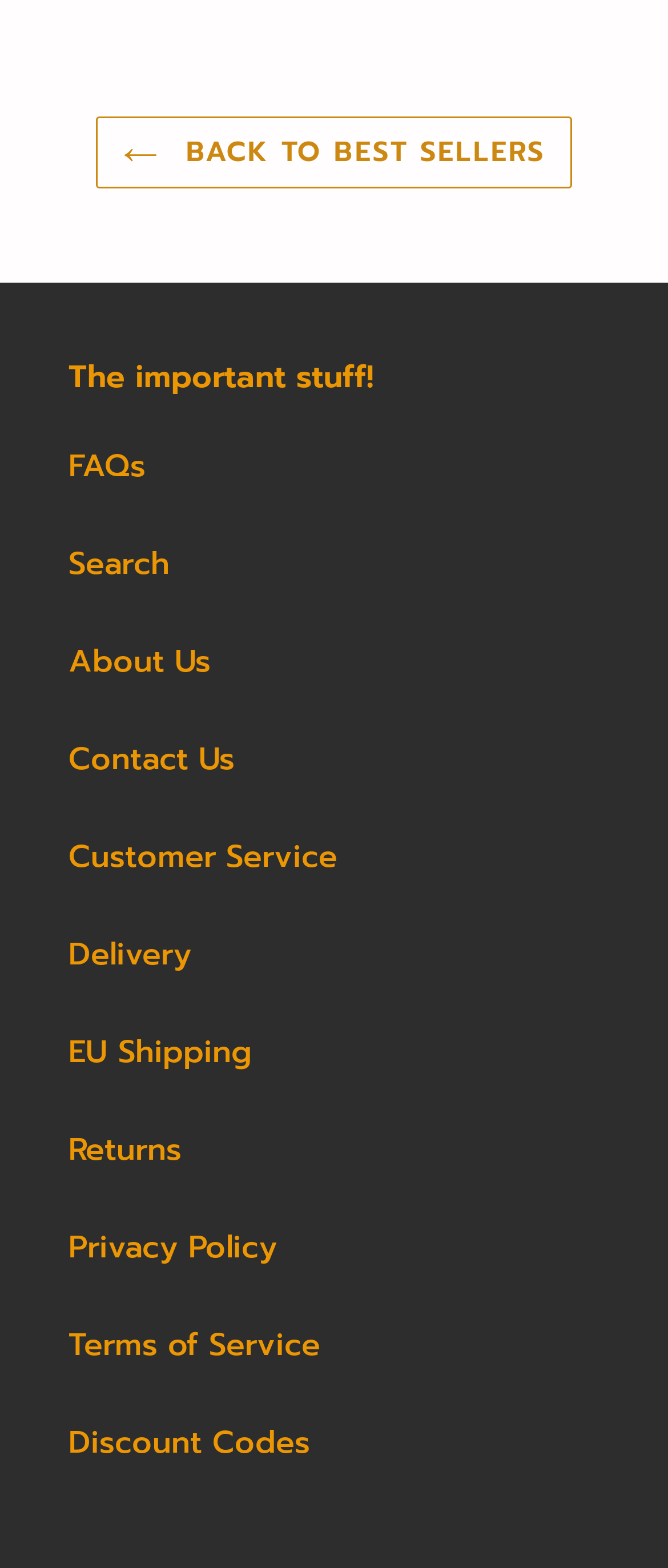Respond with a single word or phrase to the following question: What is the last link on the webpage?

Discount Codes